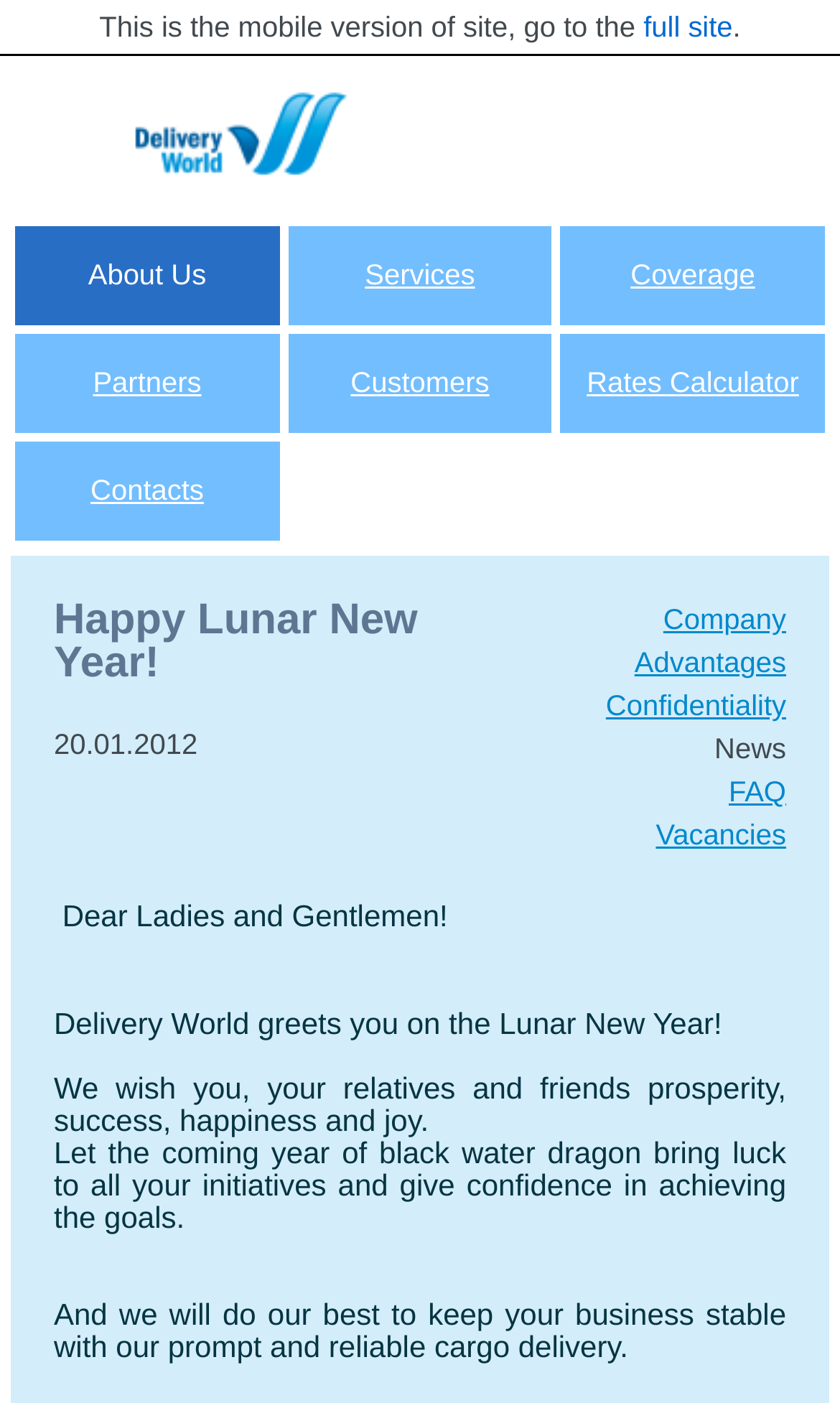Find the bounding box coordinates of the element's region that should be clicked in order to follow the given instruction: "check rates calculator". The coordinates should consist of four float numbers between 0 and 1, i.e., [left, top, right, bottom].

[0.667, 0.25, 0.982, 0.296]